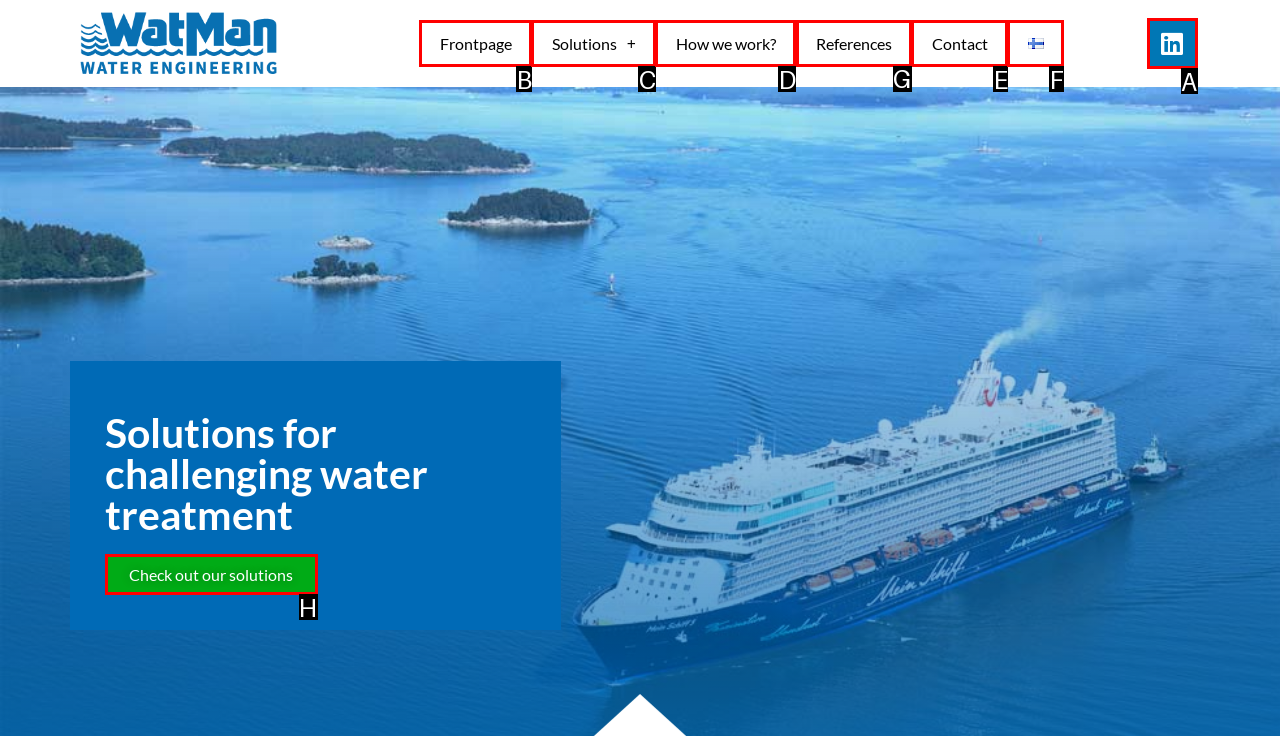Select the proper UI element to click in order to perform the following task: Click on the 'HOME' link. Indicate your choice with the letter of the appropriate option.

None